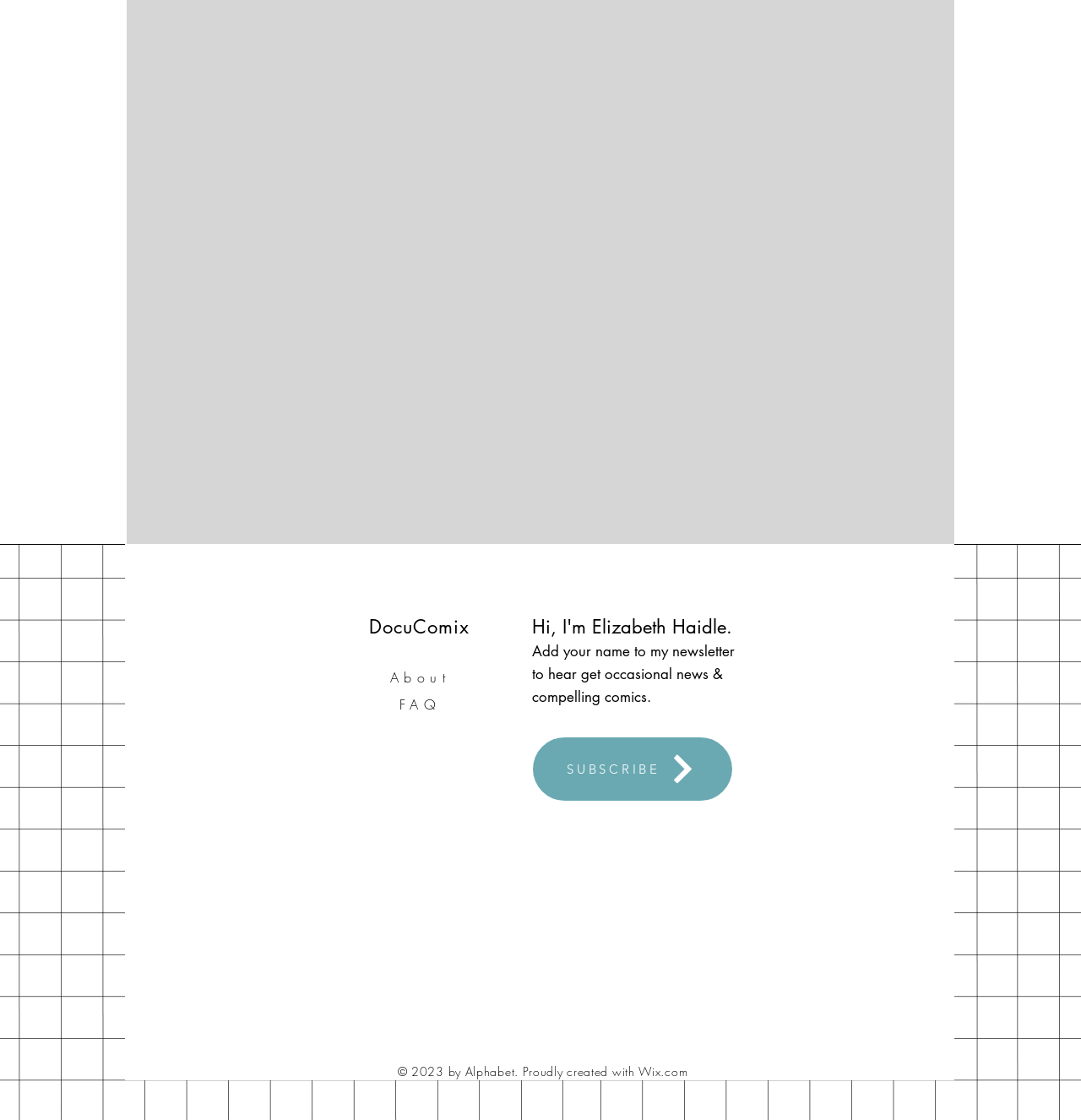Answer succinctly with a single word or phrase:
What is the purpose of the 'SUBSCRIBE' button?

To subscribe to a newsletter